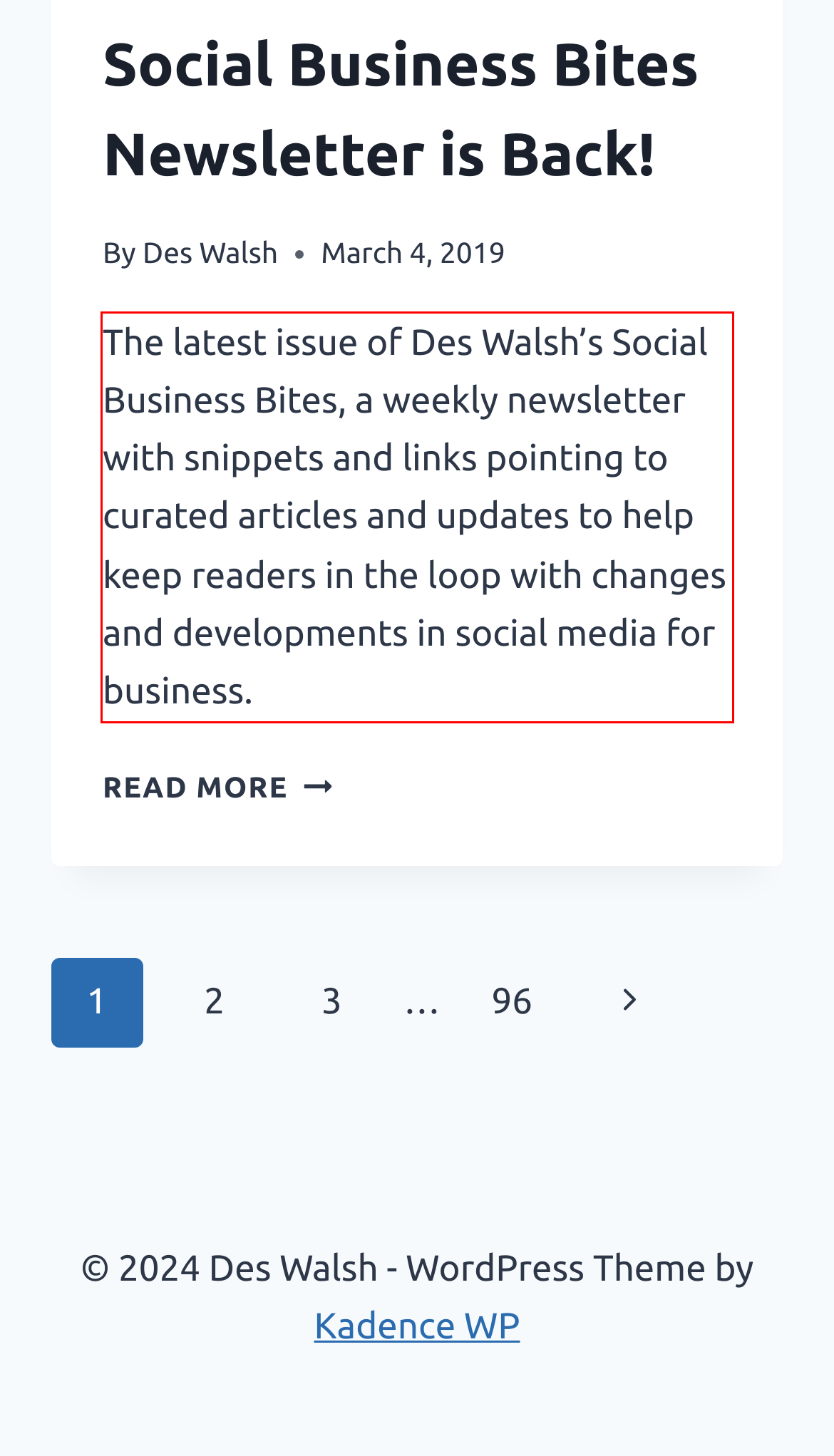By examining the provided screenshot of a webpage, recognize the text within the red bounding box and generate its text content.

The latest issue of Des Walsh’s Social Business Bites, a weekly newsletter with snippets and links pointing to curated articles and updates to help keep readers in the loop with changes and developments in social media for business.